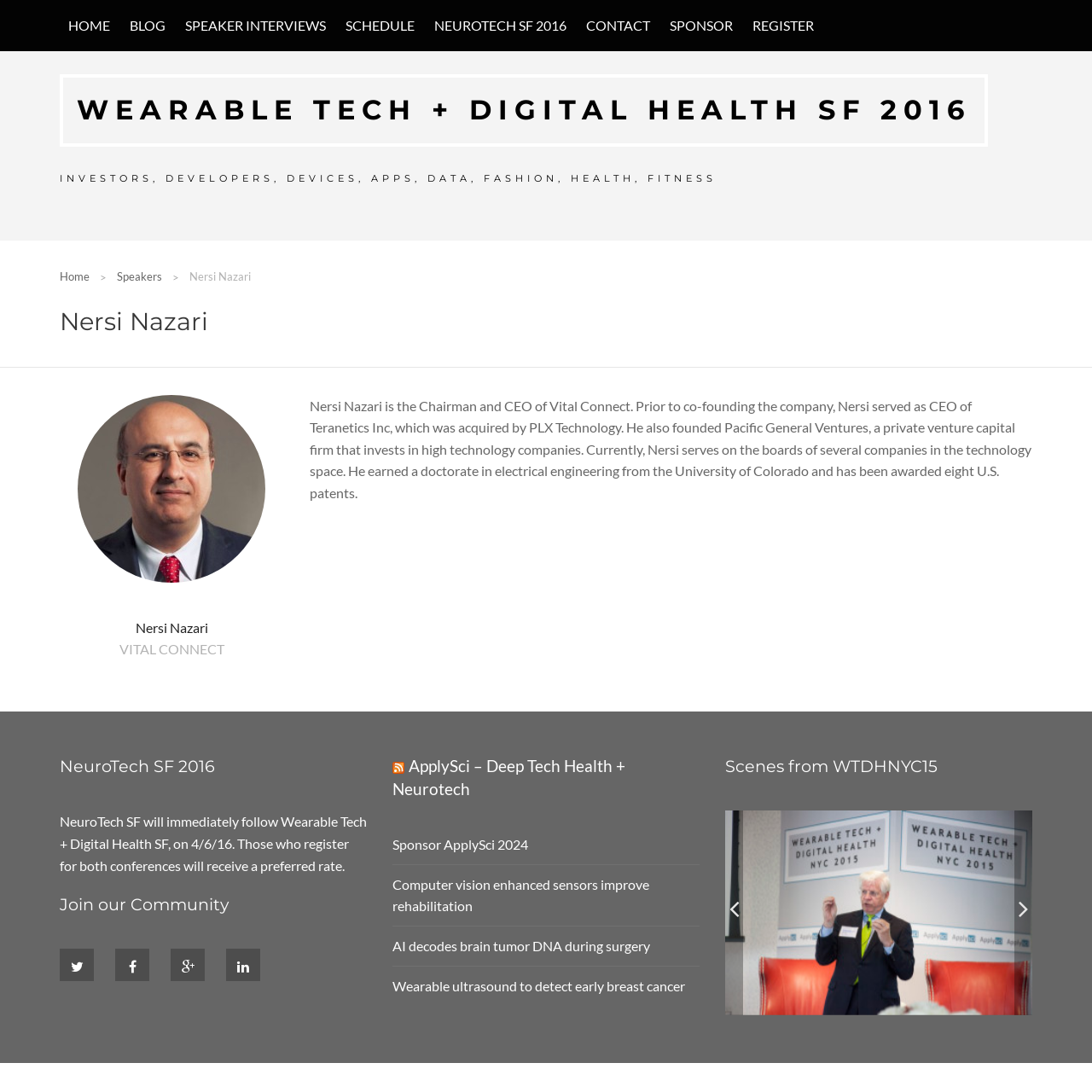How many links are there in the top navigation menu?
Based on the visual information, provide a detailed and comprehensive answer.

I counted the number of links in the top navigation menu, which are HOME, BLOG, SPEAKER INTERVIEWS, SCHEDULE, NEUROTECH SF 2016, CONTACT, and SPONSOR, and found that there are 7 links.